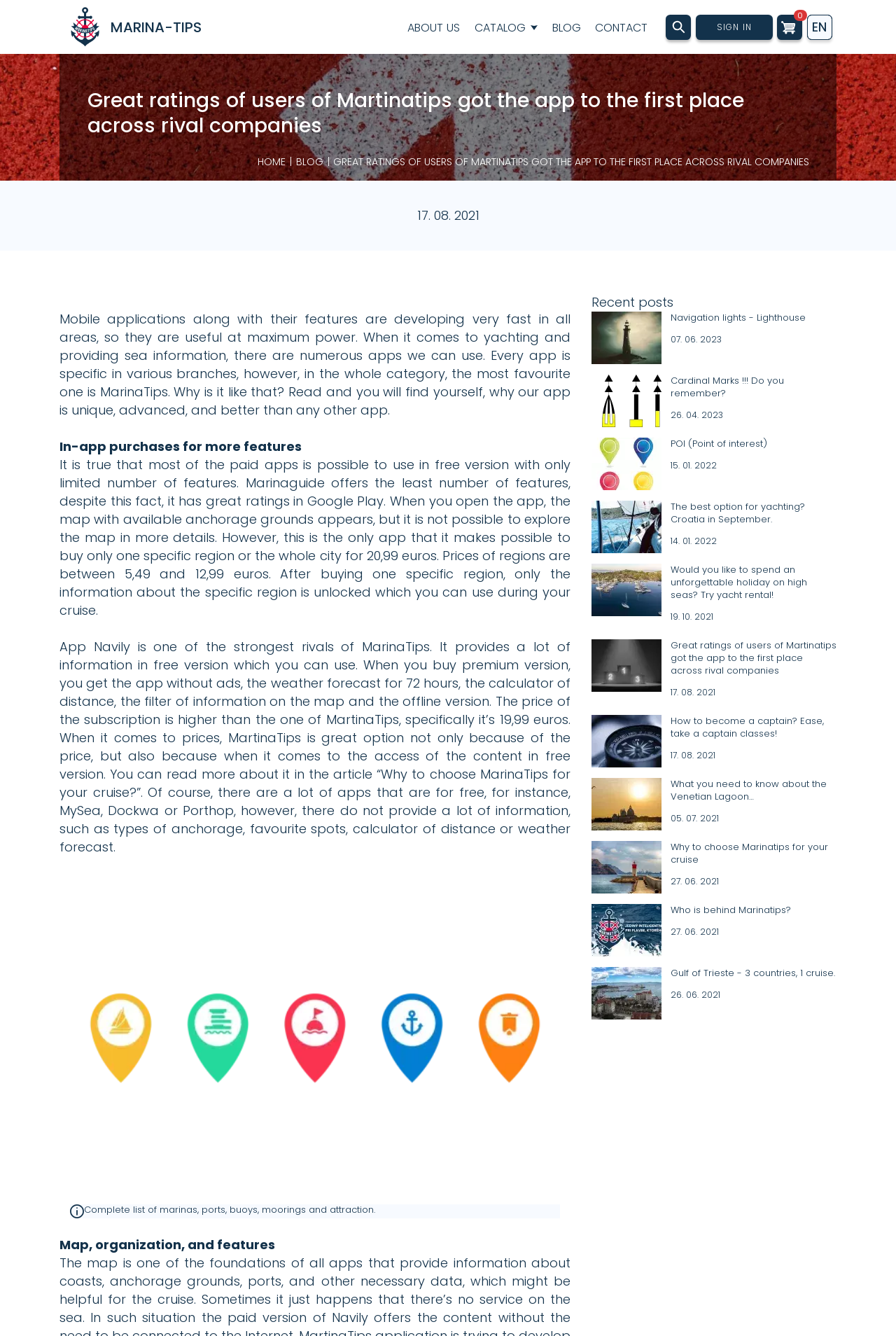Identify the bounding box coordinates of the clickable region required to complete the instruction: "Read 'Nurture the skin back to health with nutrition' article". The coordinates should be given as four float numbers within the range of 0 and 1, i.e., [left, top, right, bottom].

None